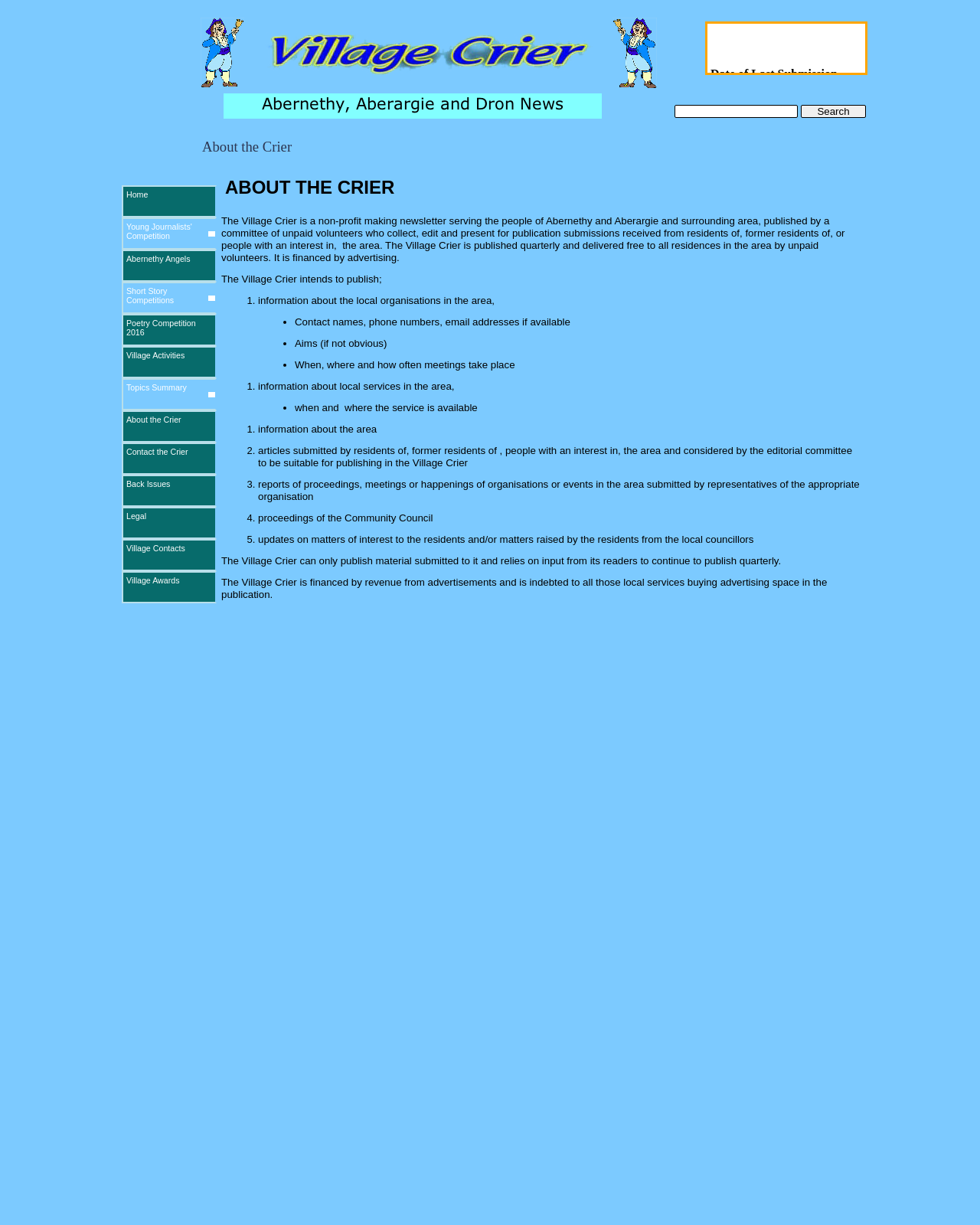Reply to the question with a brief word or phrase: What is the role of unpaid volunteers in the newsletter?

Collect, edit, and present submissions